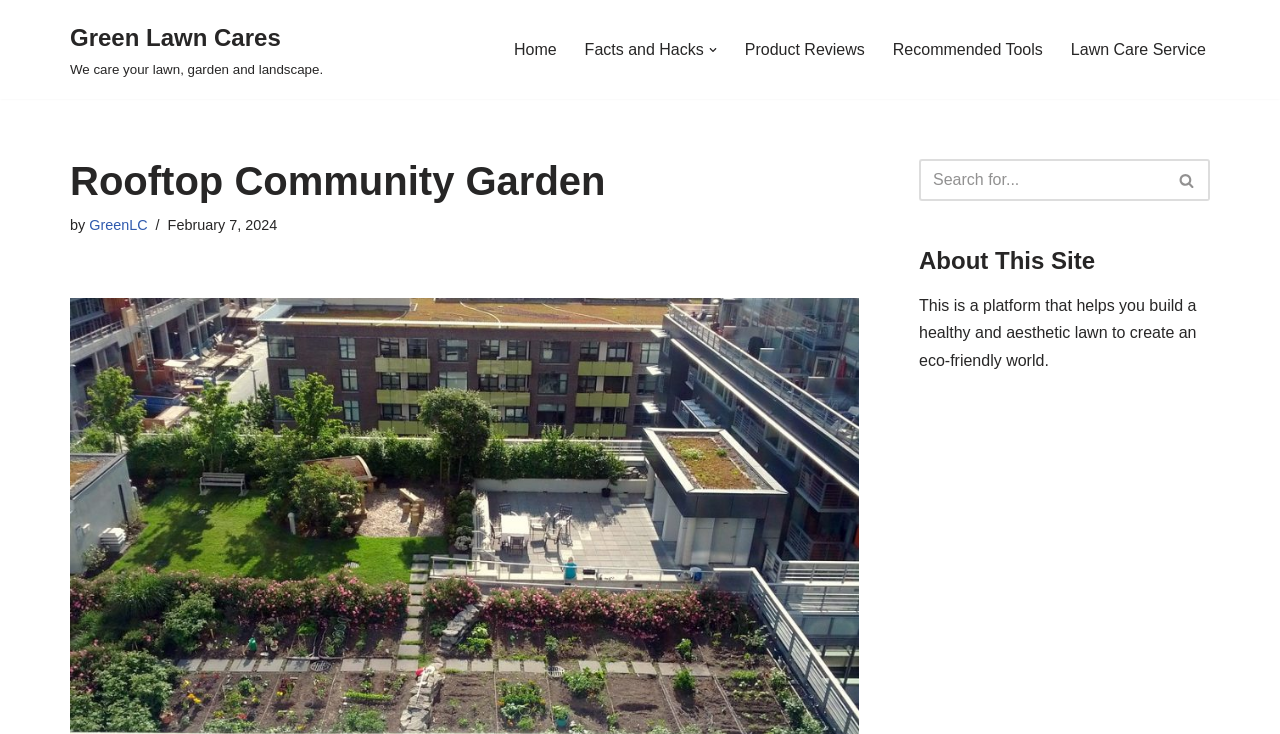Locate the bounding box coordinates of the clickable part needed for the task: "Click the link to access the Arts & Economic Prosperity 6 Calculator".

None